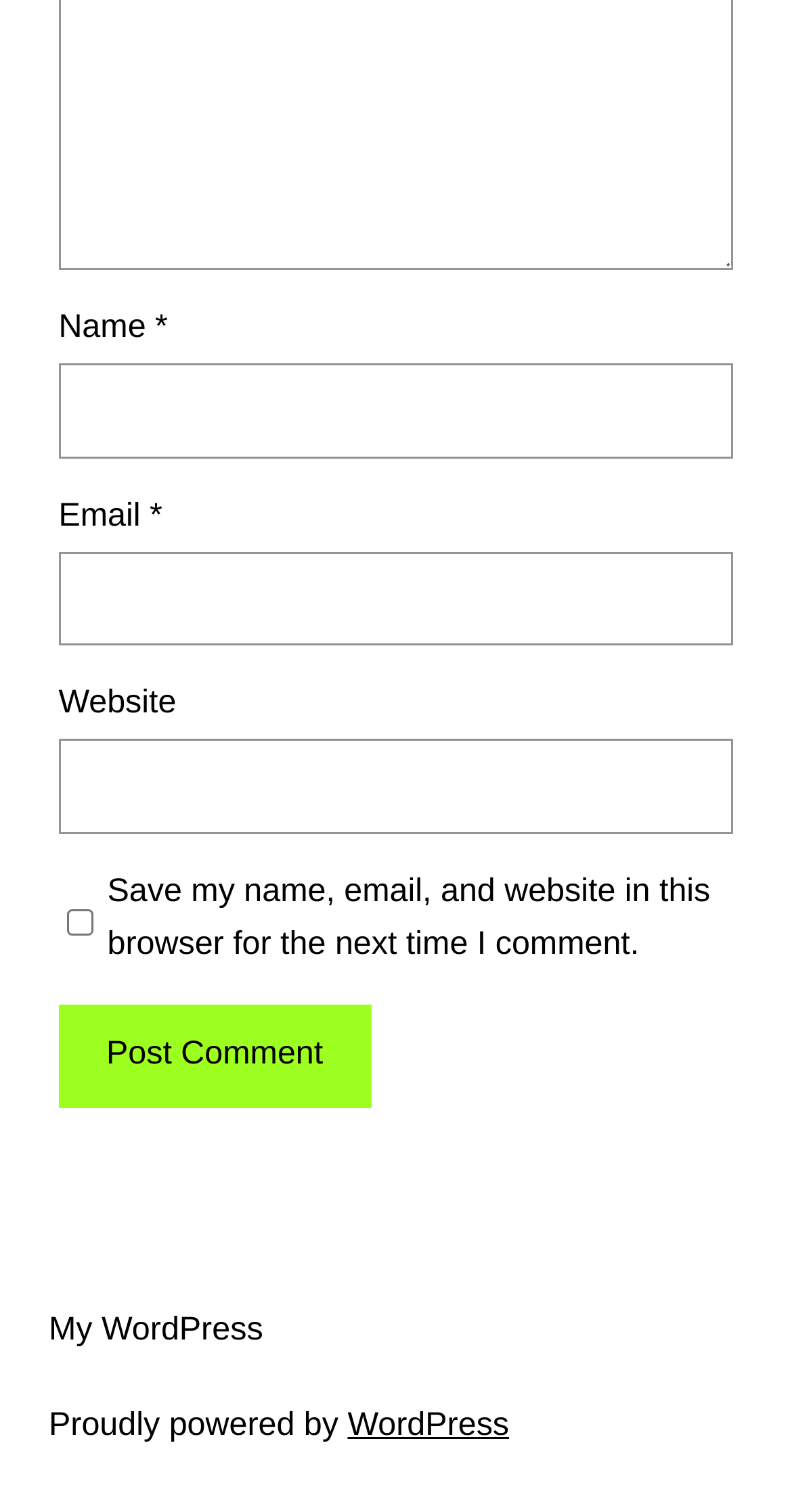What is the label of the third input field?
From the screenshot, supply a one-word or short-phrase answer.

Website